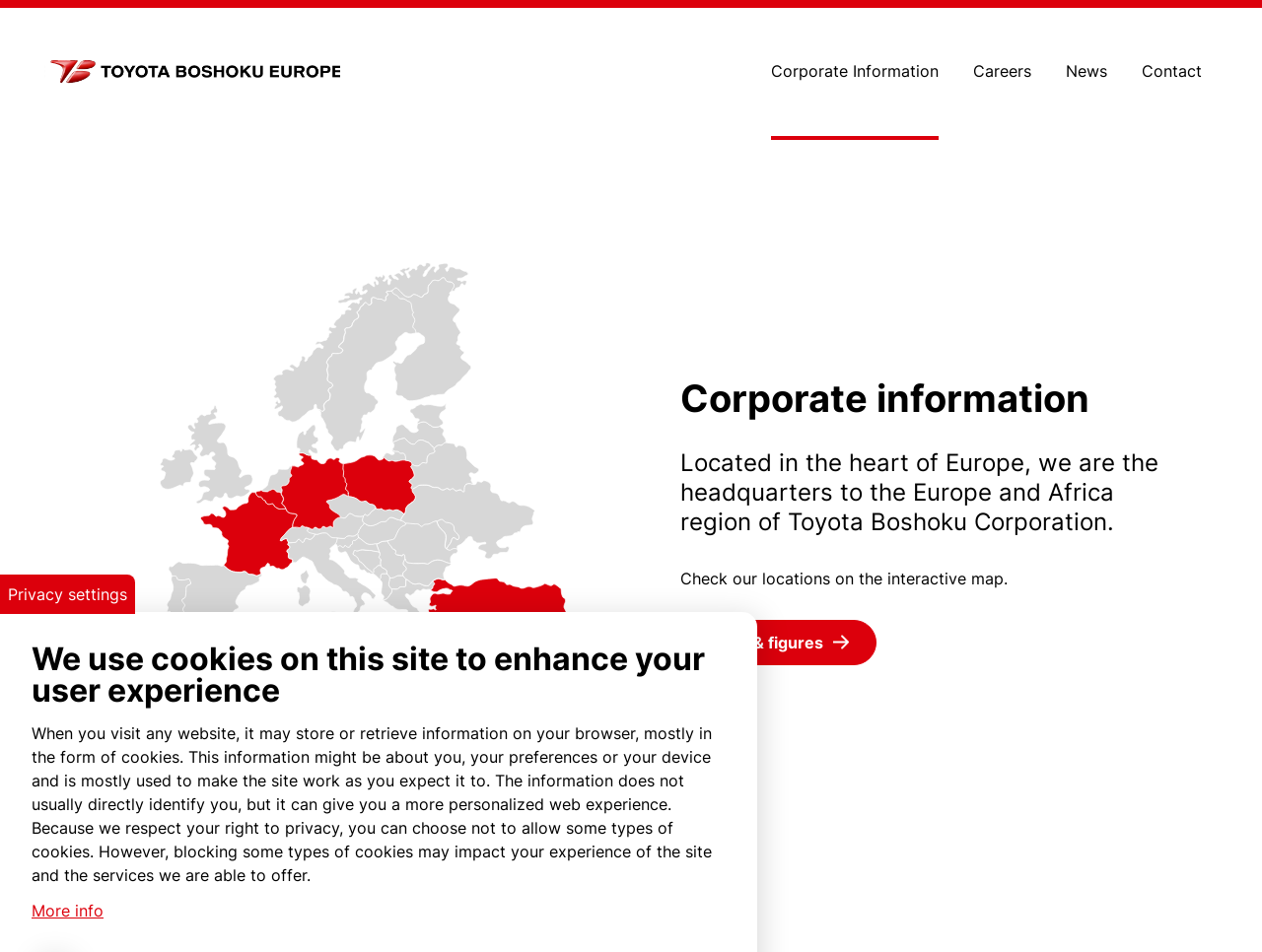Locate the UI element described by Facts & figures in the provided webpage screenshot. Return the bounding box coordinates in the format (top-left x, top-left y, bottom-right x, bottom-right y), ensuring all values are between 0 and 1.

[0.539, 0.651, 0.695, 0.699]